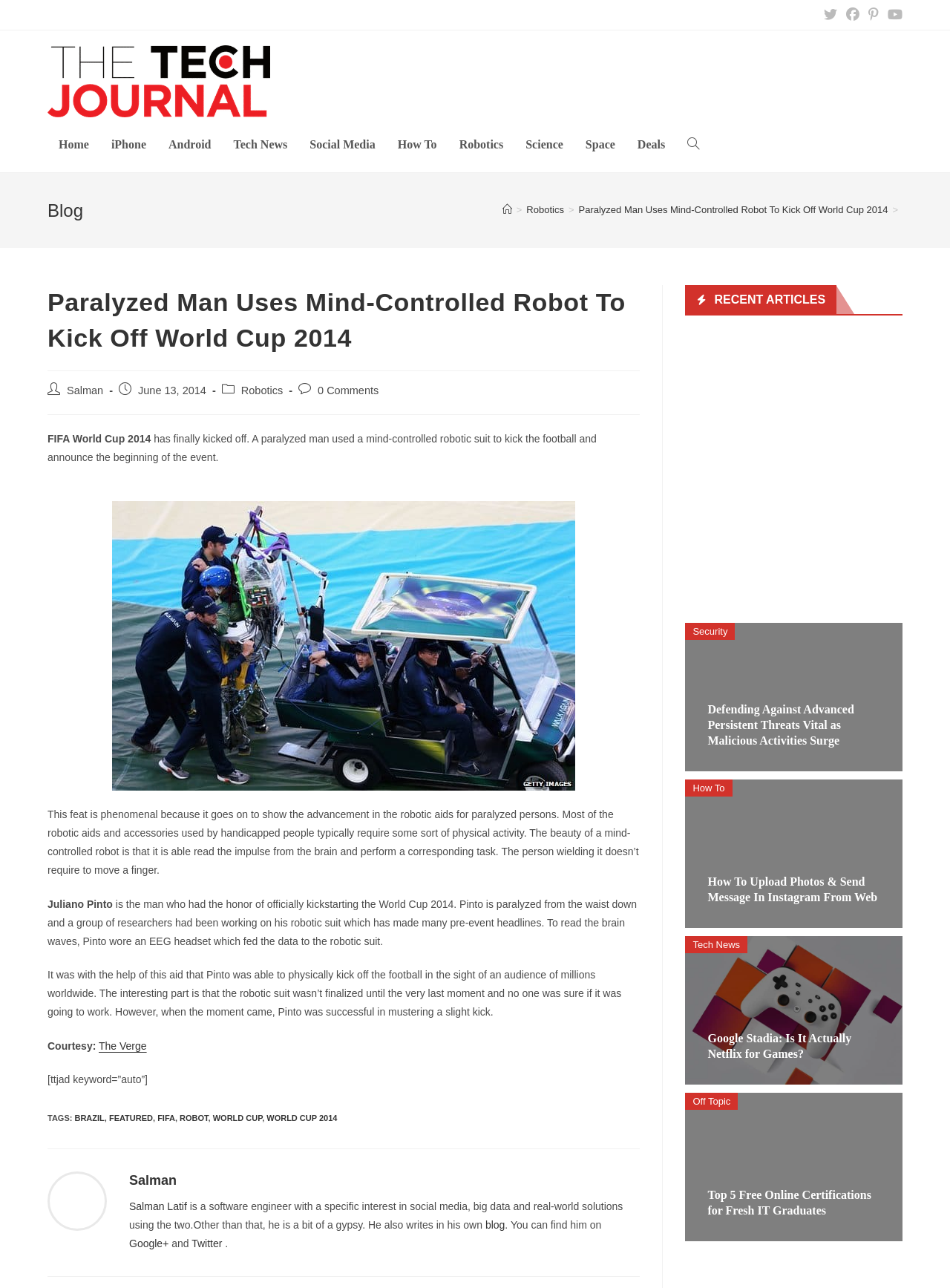Determine the bounding box coordinates of the section I need to click to execute the following instruction: "Click on the Facebook link". Provide the coordinates as four float numbers between 0 and 1, i.e., [left, top, right, bottom].

[0.886, 0.006, 0.909, 0.017]